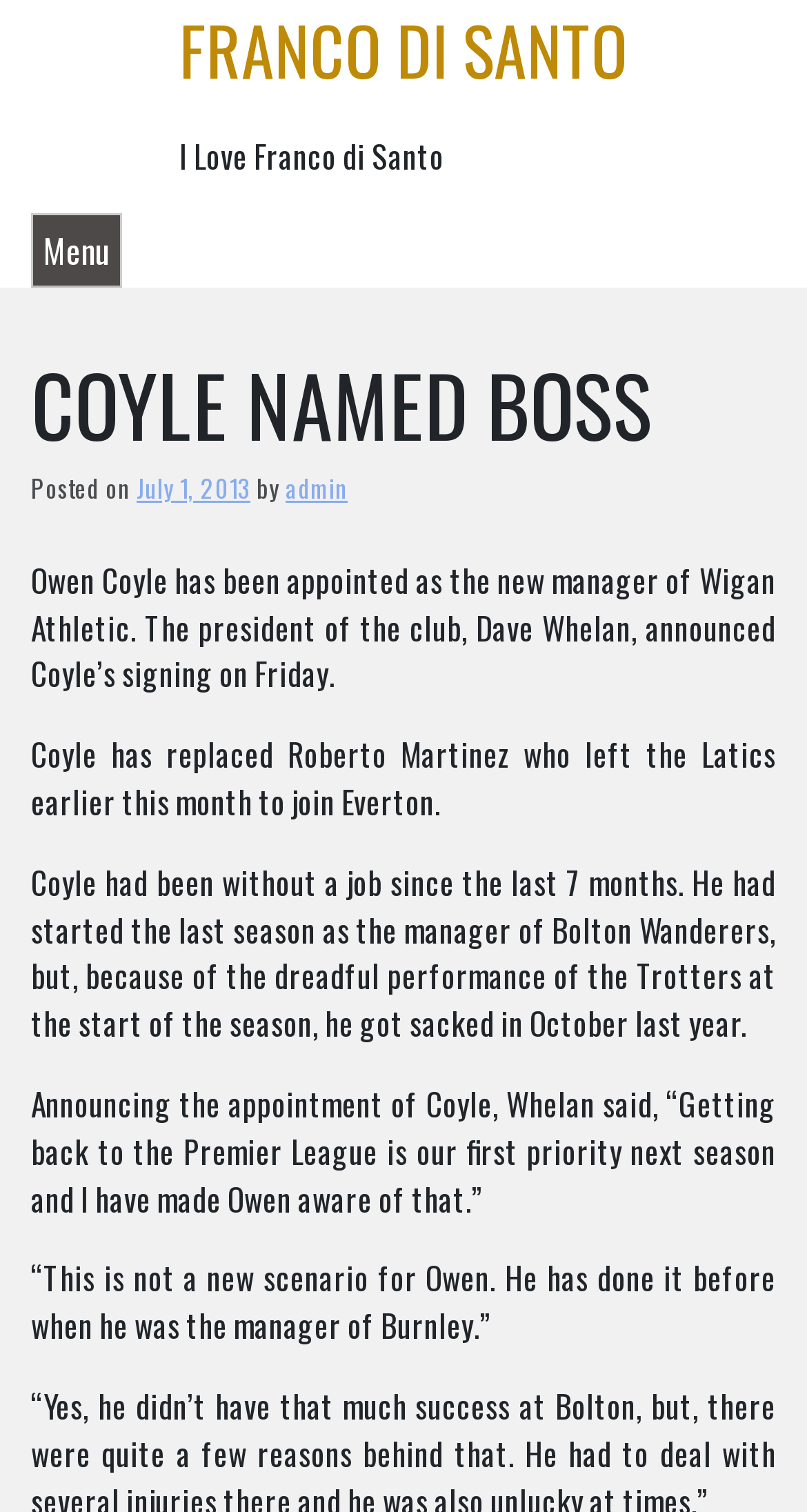Please give a short response to the question using one word or a phrase:
Who is the new manager of Wigan Athletic?

Owen Coyle